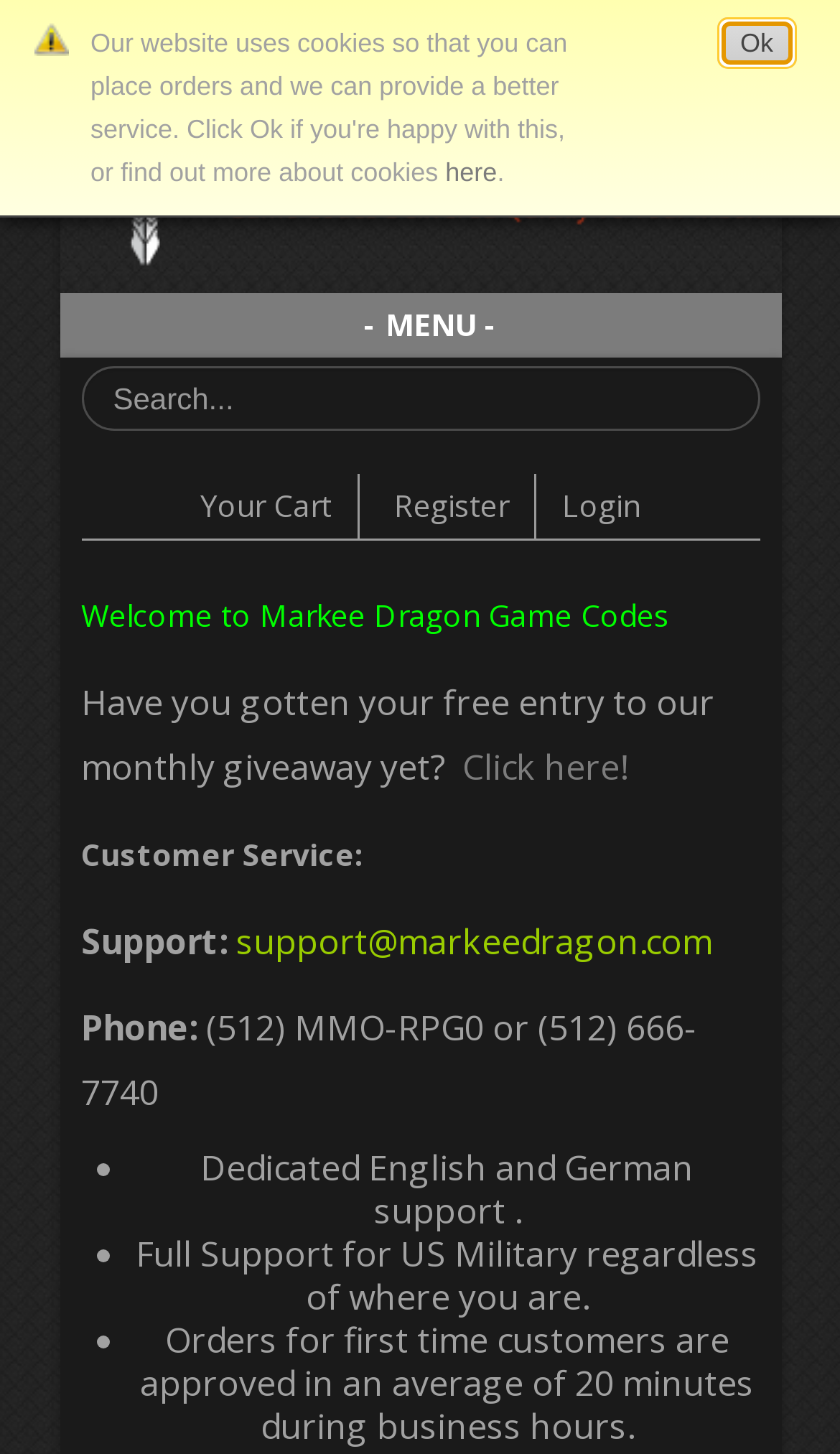What is the purpose of the textbox?
Provide a detailed answer to the question, using the image to inform your response.

The textbox is located near the top of the webpage and has a placeholder text 'Search...'. This suggests that the purpose of the textbox is to allow users to search for something, likely game codes or subscriptions.